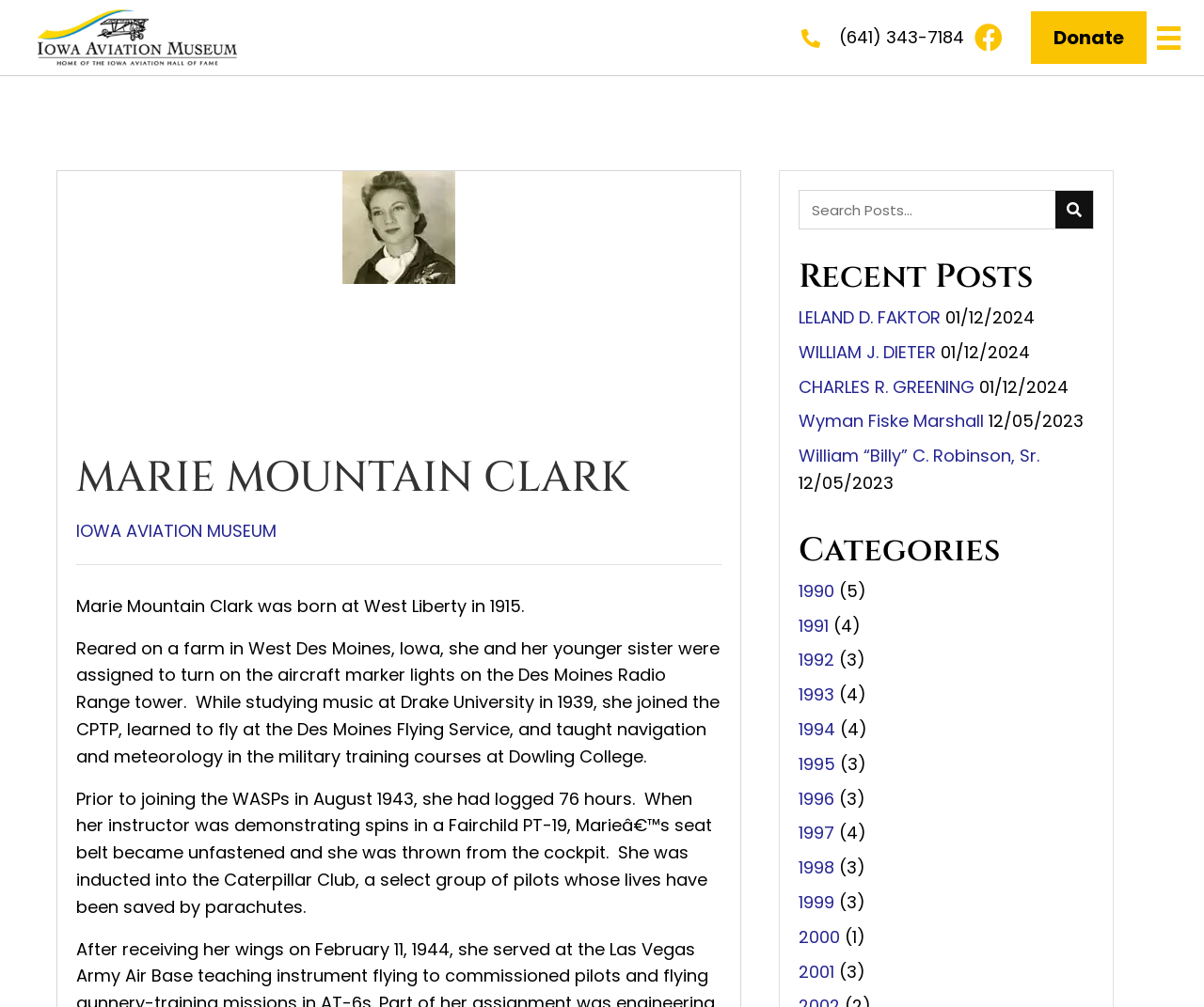Locate the bounding box coordinates of the item that should be clicked to fulfill the instruction: "View recent posts".

[0.663, 0.256, 0.909, 0.295]